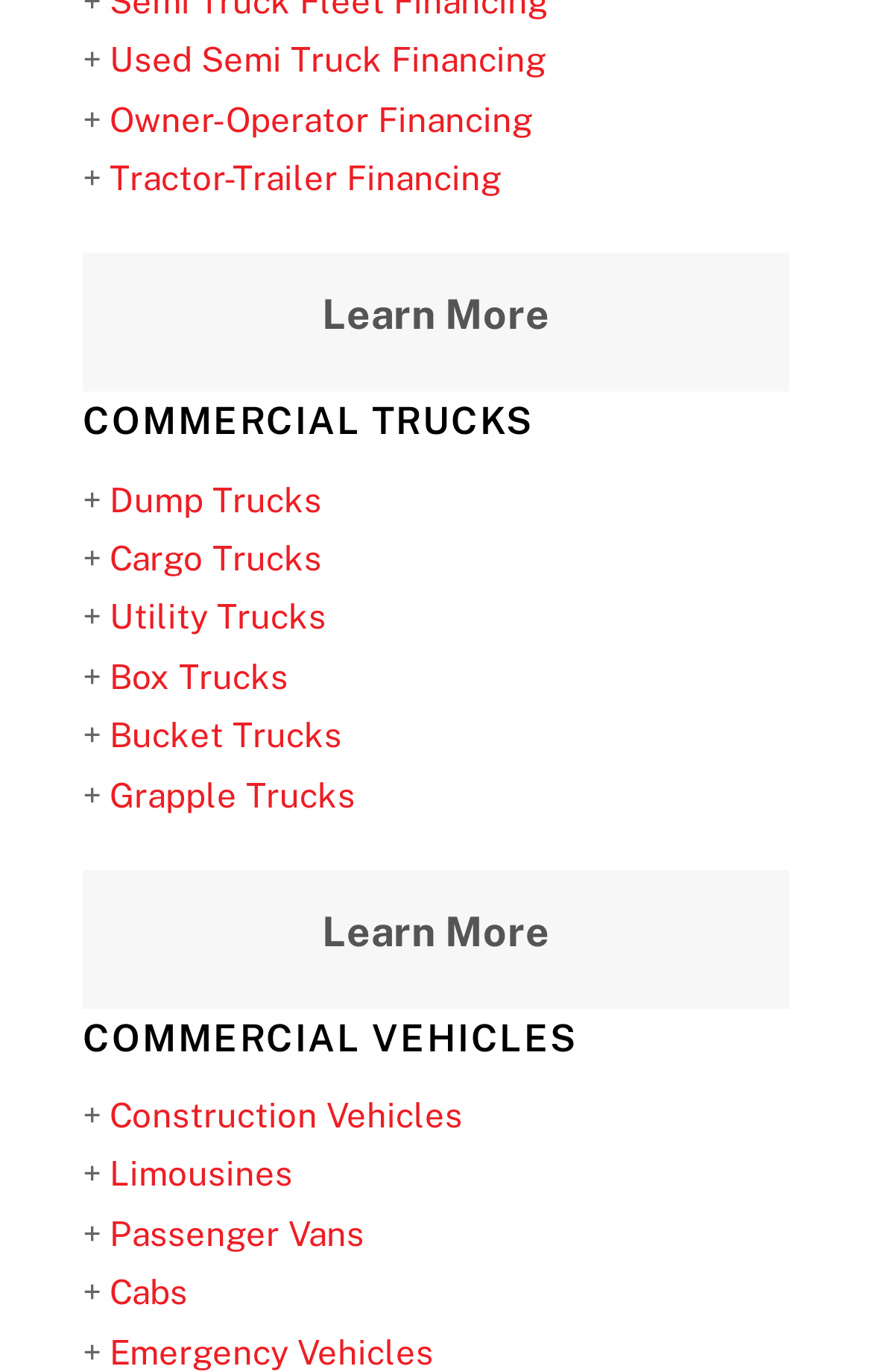Identify the bounding box coordinates of the region I need to click to complete this instruction: "Get information about passenger vans".

[0.126, 0.885, 0.418, 0.913]